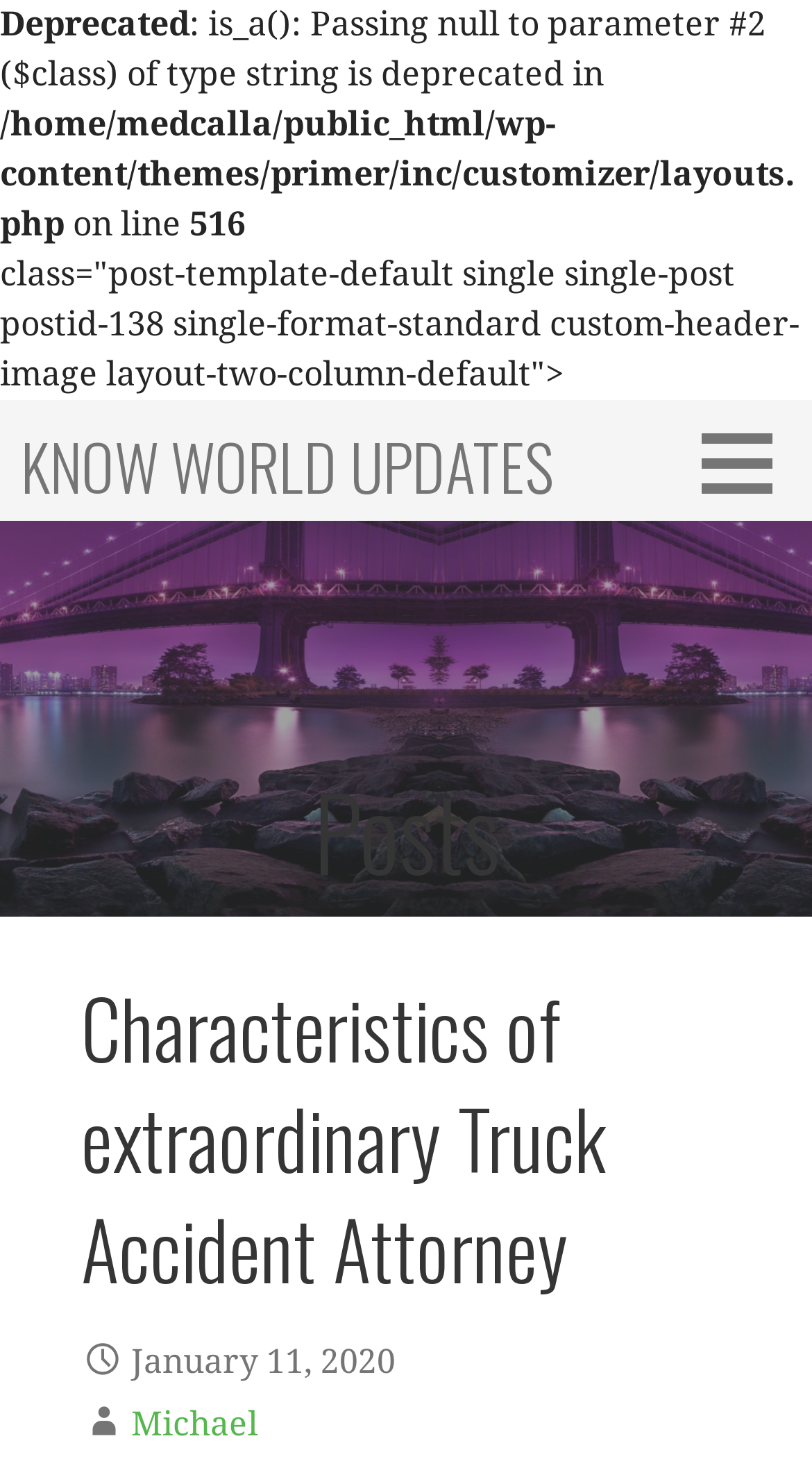Identify and extract the main heading from the webpage.

Characteristics of extraordinary Truck Accident Attorney